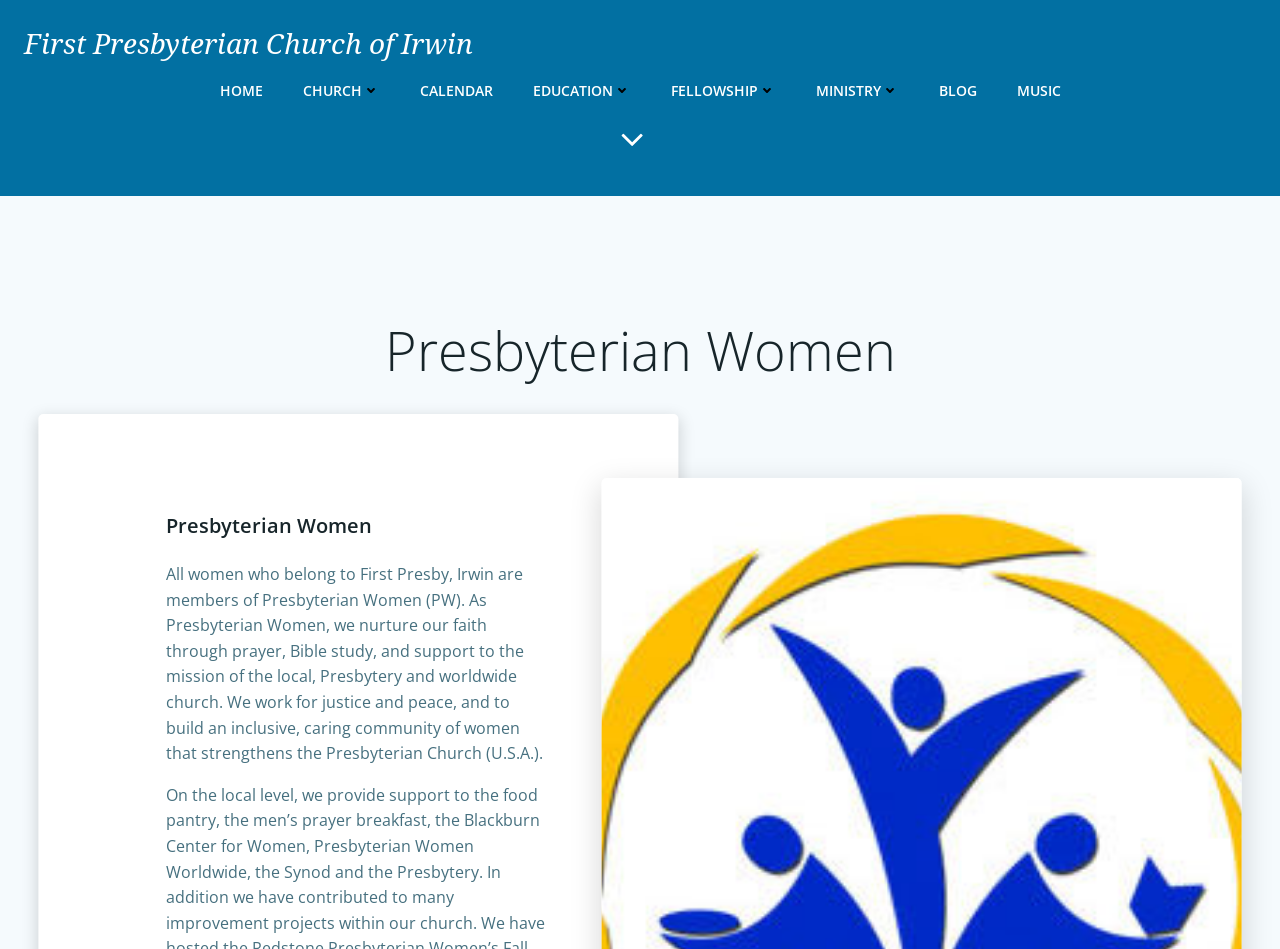Determine the bounding box coordinates of the clickable region to carry out the instruction: "check calendar events".

[0.328, 0.084, 0.385, 0.106]